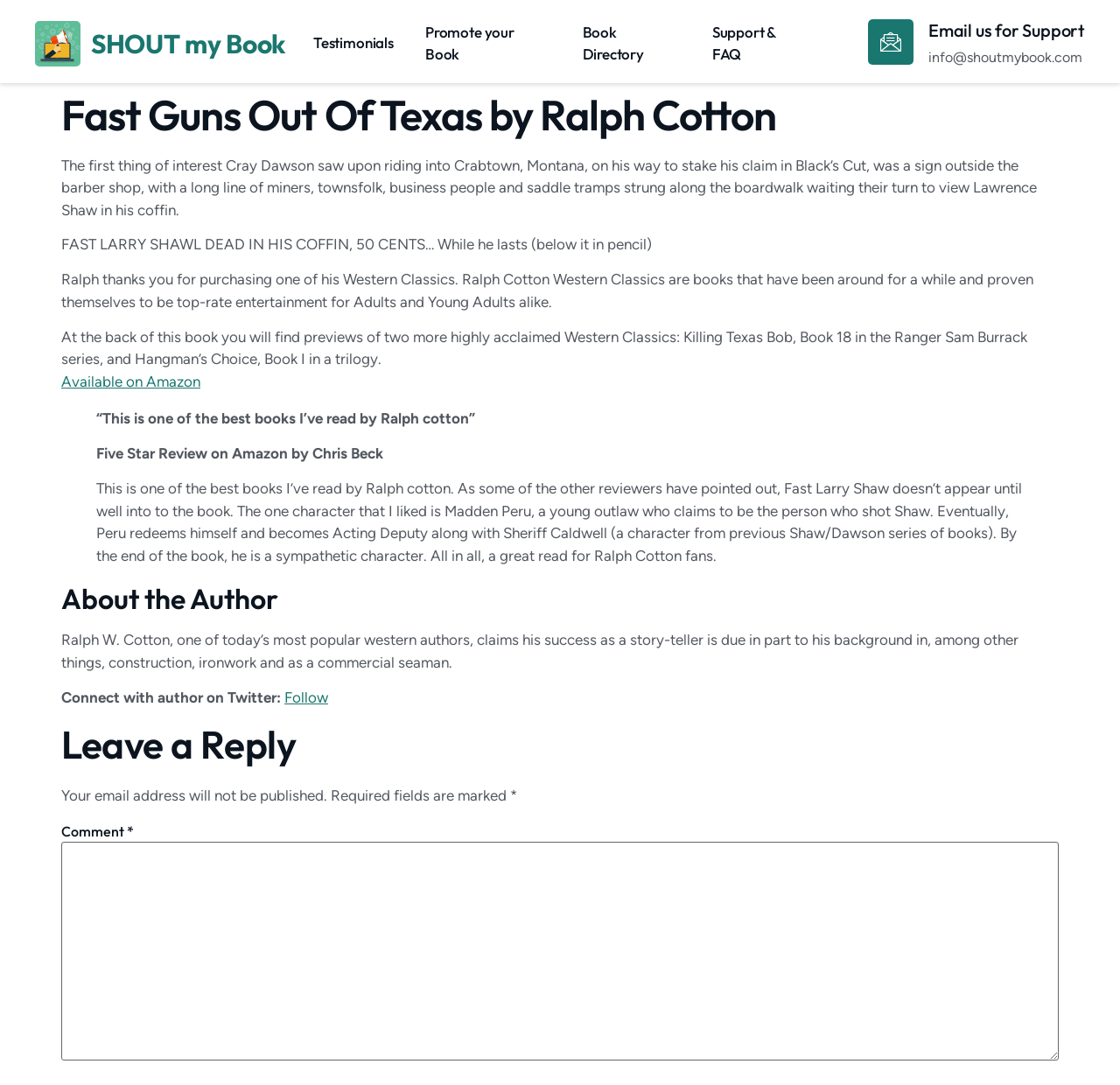Respond to the following question using a concise word or phrase: 
What is the name of the reviewer who left a 5-star review on Amazon?

Chris Beck